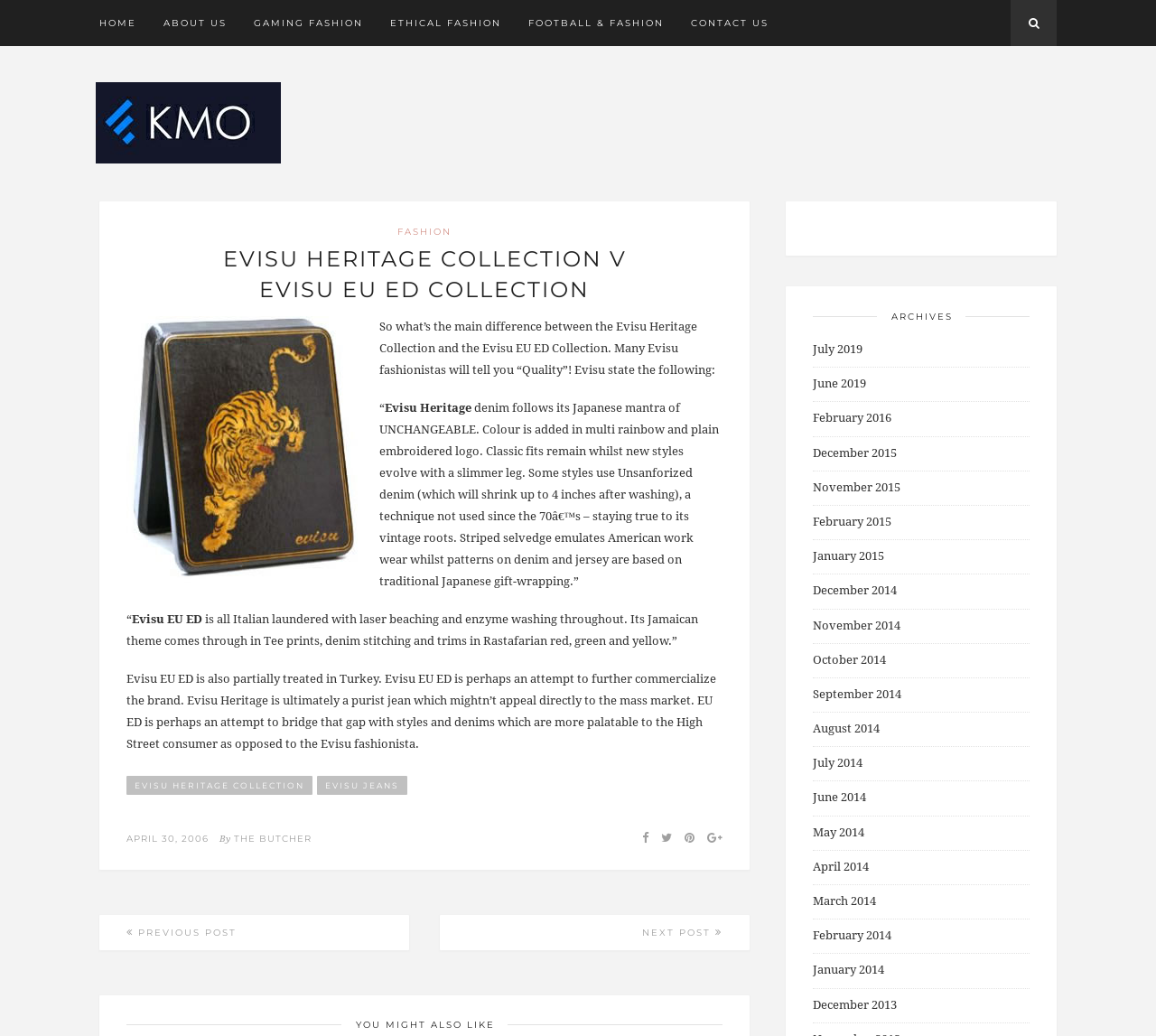Pinpoint the bounding box coordinates of the area that should be clicked to complete the following instruction: "Click your kitchen". The coordinates must be given as four float numbers between 0 and 1, i.e., [left, top, right, bottom].

None